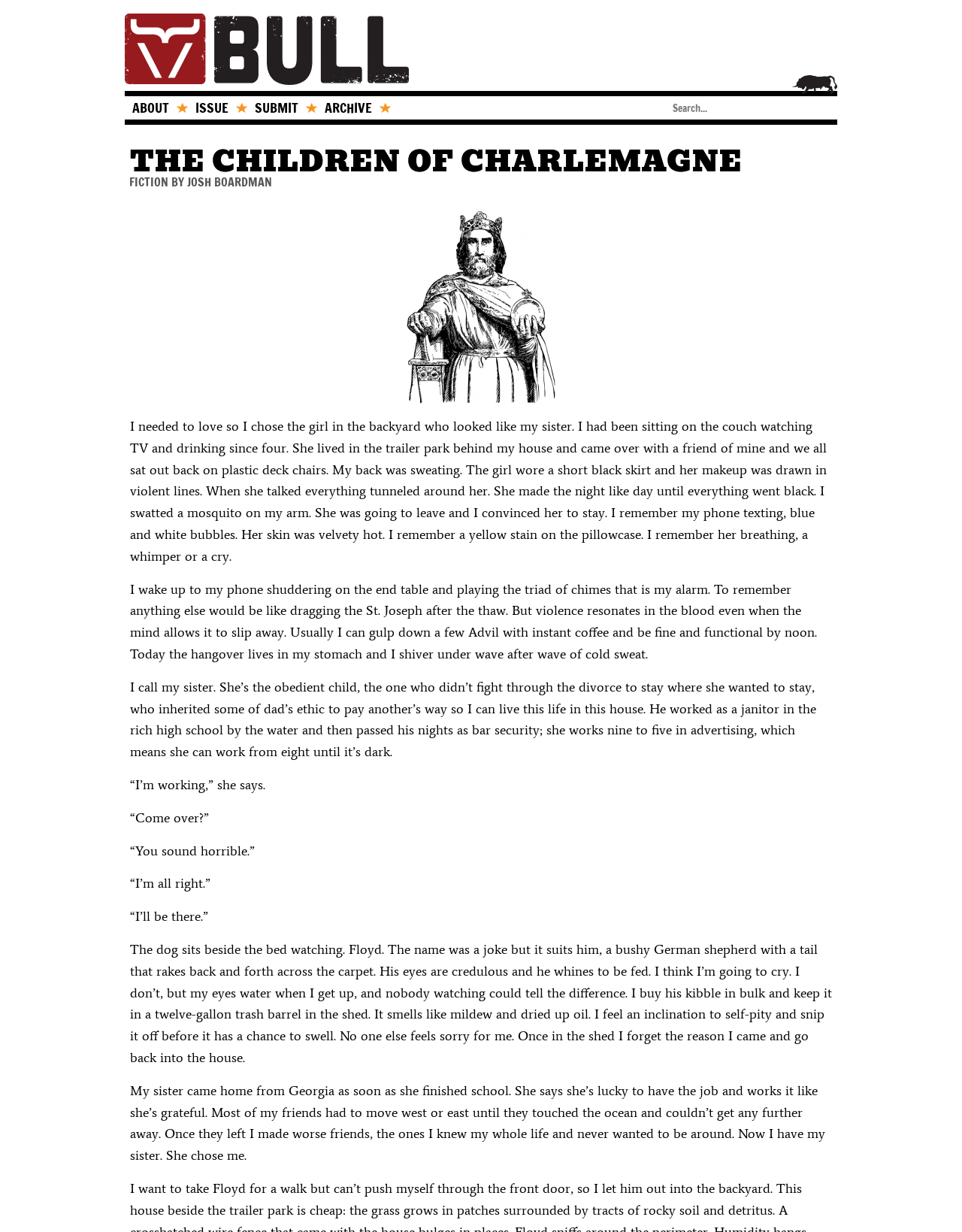Determine the bounding box coordinates for the area that needs to be clicked to fulfill this task: "Log in to the website". The coordinates must be given as four float numbers between 0 and 1, i.e., [left, top, right, bottom].

None